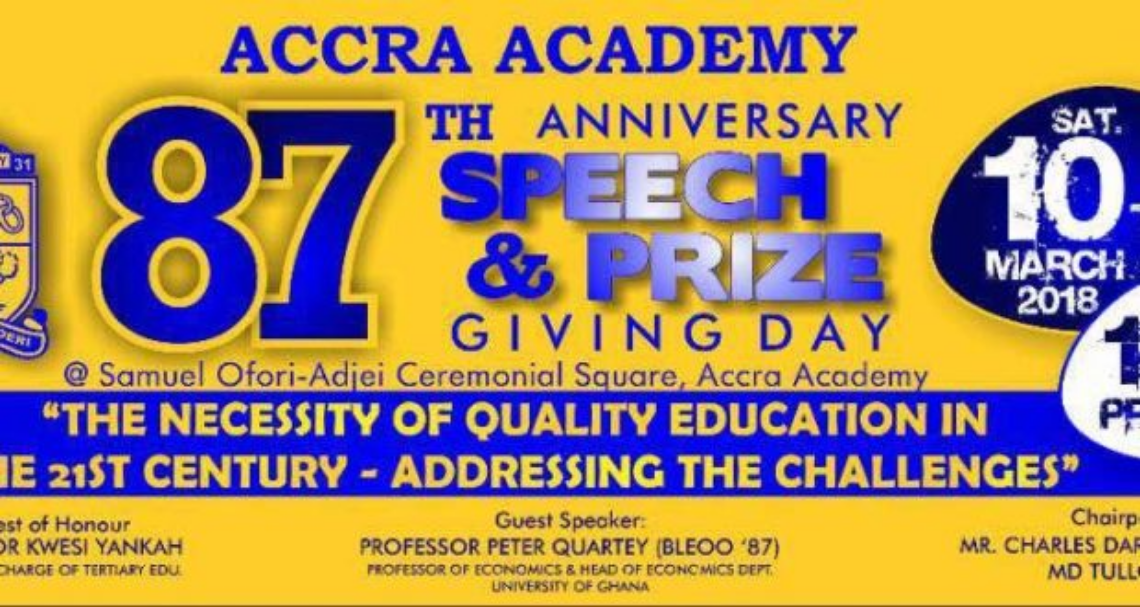What is the name of the Ceremonial Square where the event took place?
Provide a well-explained and detailed answer to the question.

The event took place at the Samuel Ofori-Adjei Ceremonial Square, which is the venue where the Speech and Prize Giving Day event was held on March 10, 2018.